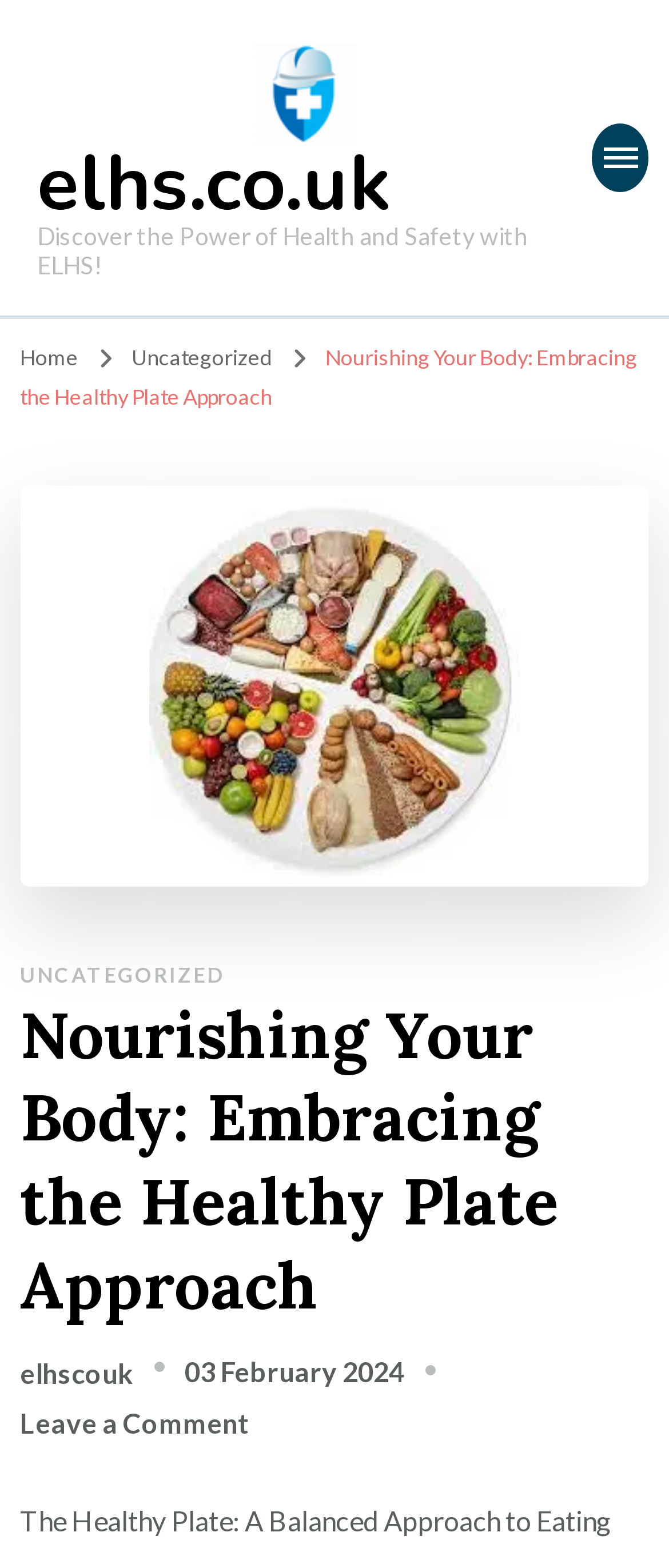Please identify the bounding box coordinates of the element that needs to be clicked to perform the following instruction: "Leave a comment on the Nourishing Your Body article".

[0.03, 0.897, 0.374, 0.918]